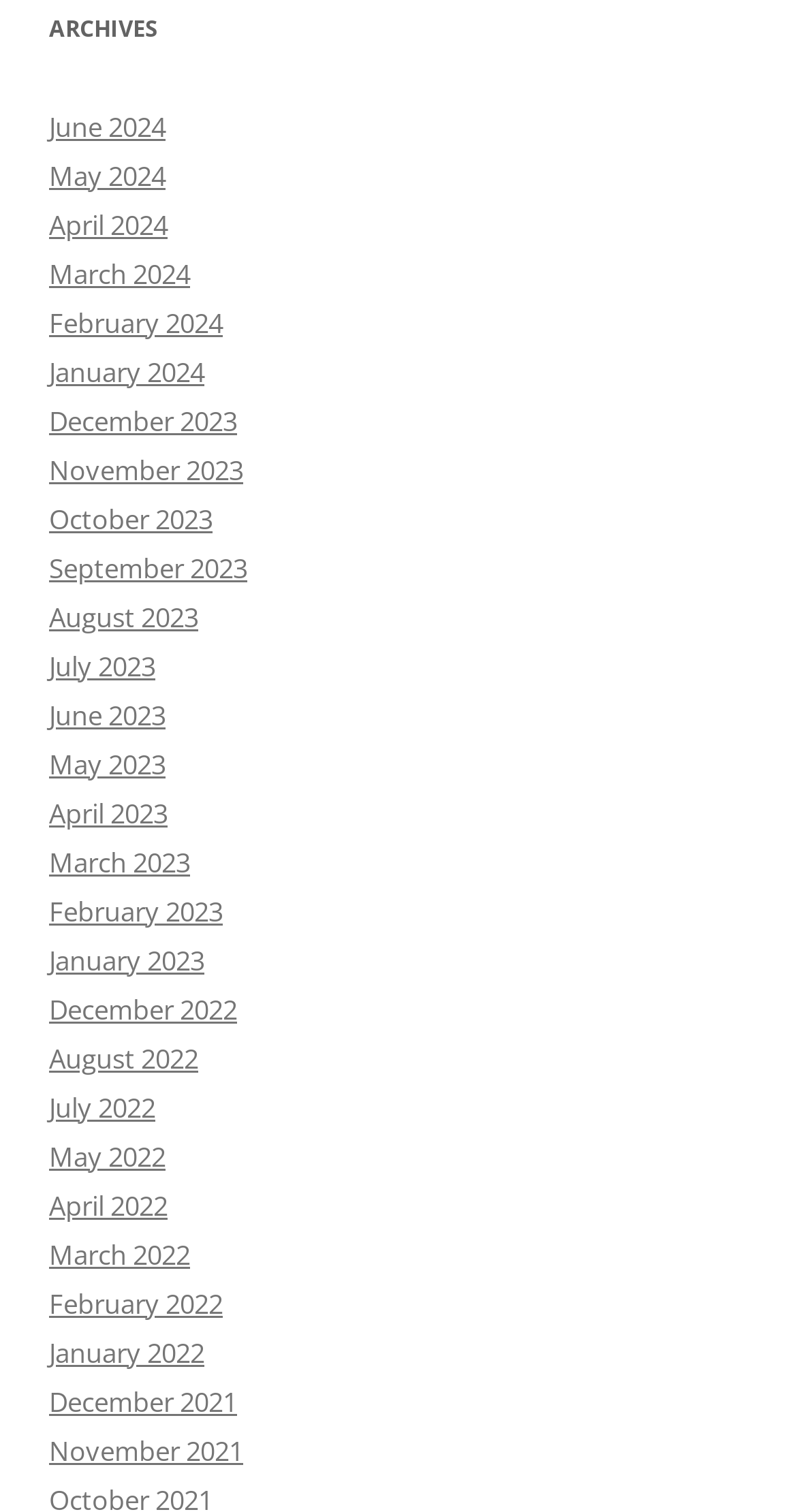Pinpoint the bounding box coordinates of the clickable area necessary to execute the following instruction: "view 'Back to Basics' post". The coordinates should be given as four float numbers between 0 and 1, namely [left, top, right, bottom].

None